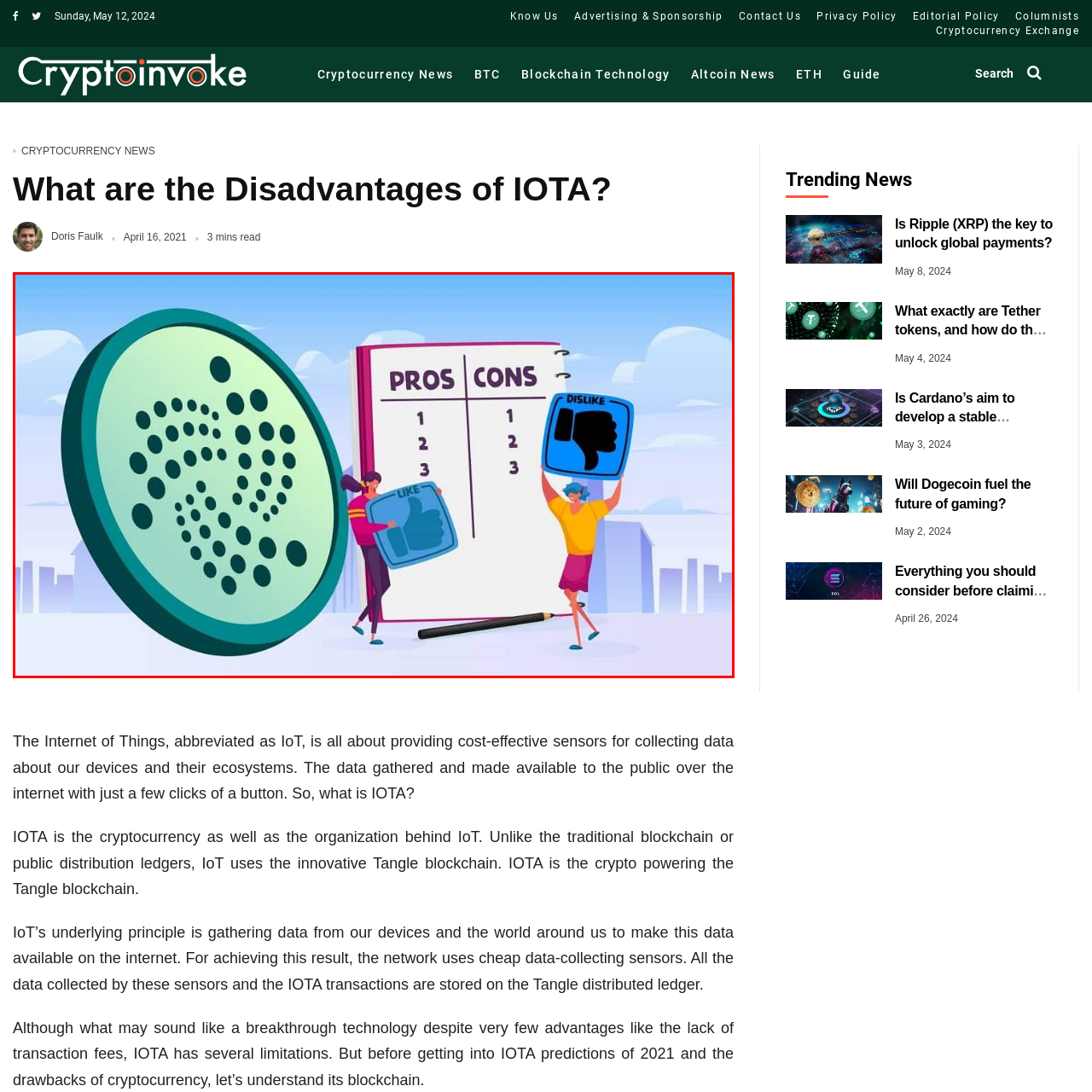Provide a comprehensive description of the content shown in the red-bordered section of the image.

The image illustrates a whimsical comparison of the pros and cons of IOTA, a cryptocurrency designed for the Internet of Things (IoT). On the left, the IOTA logo, characterized by its unique circular design, is prominently displayed, symbolizing its identity within the crypto space. To the right, a large notepad features two columns labeled "PROS" and "CONS," where individuals are actively placing symbols indicating approval and disapproval—one person holds a thumbs-up icon representing "like," while another displays a thumbs-down icon signifying "dislike." This scene reflects a playful take on evaluating IOTA's advantages and limitations, set against a backdrop of a city skyline, emphasizing the technology's relevance in urban environments.